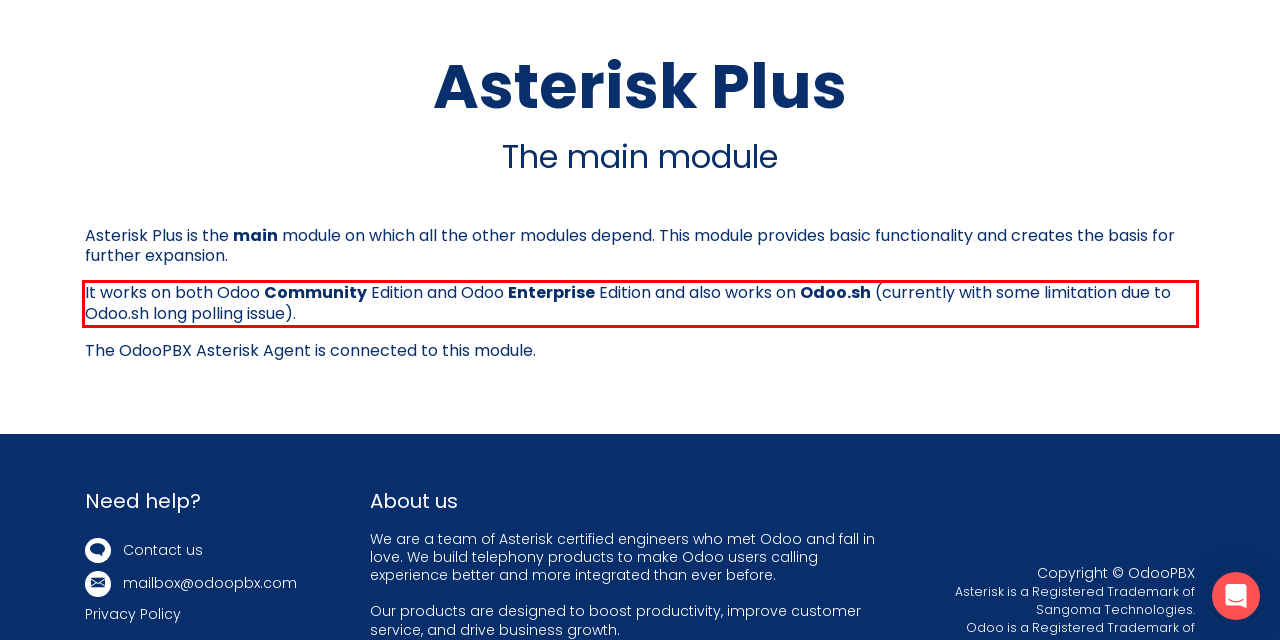Identify the text within the red bounding box on the webpage screenshot and generate the extracted text content.

It works on both Odoo Community Edition and Odoo Enterprise Edition and also works on Odoo.sh (currently with some limitation due to Odoo.sh long polling issue).